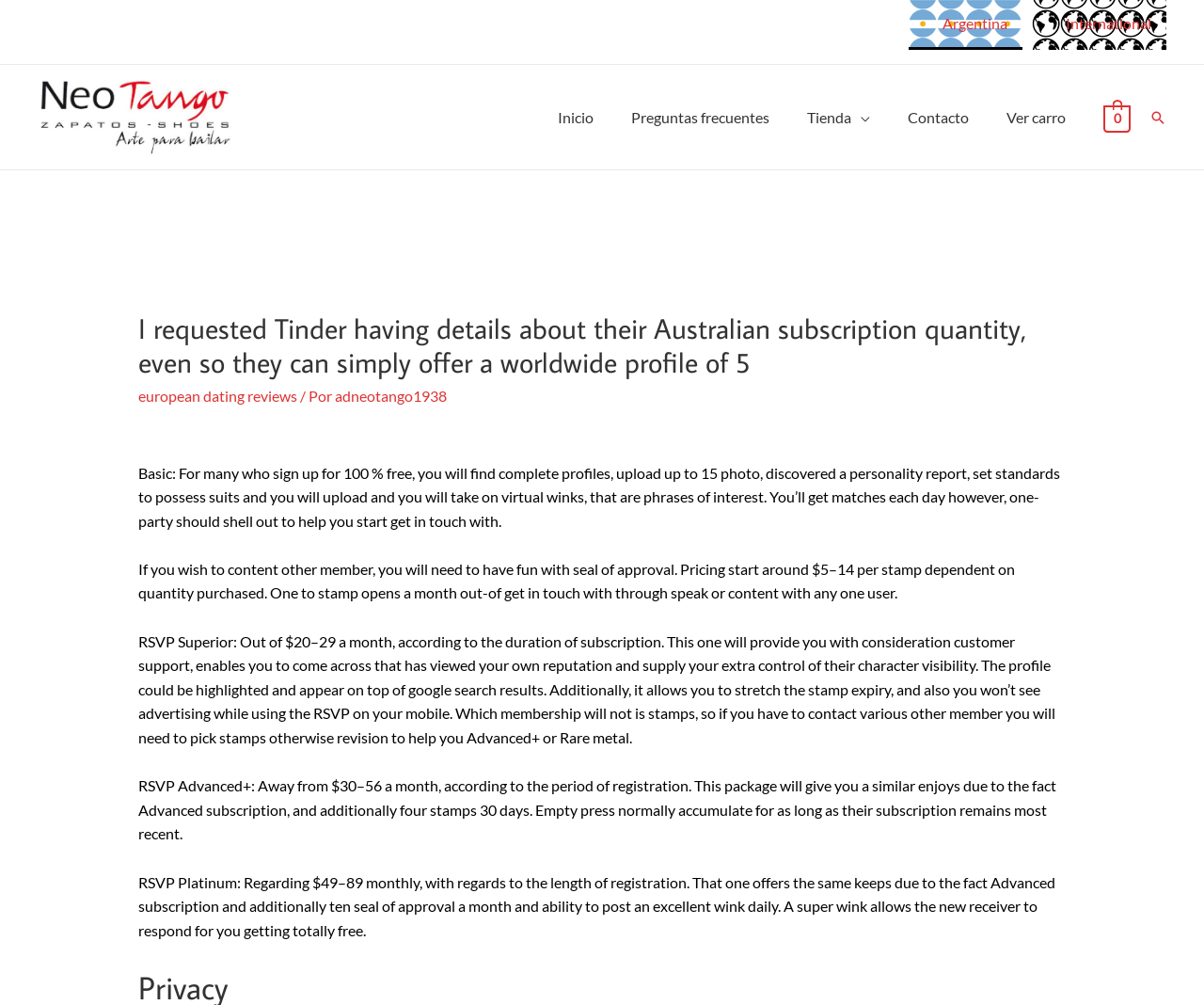What is the benefit of the RSVP Platinum subscription?
Using the image as a reference, give a one-word or short phrase answer.

Ability to post a super wink daily